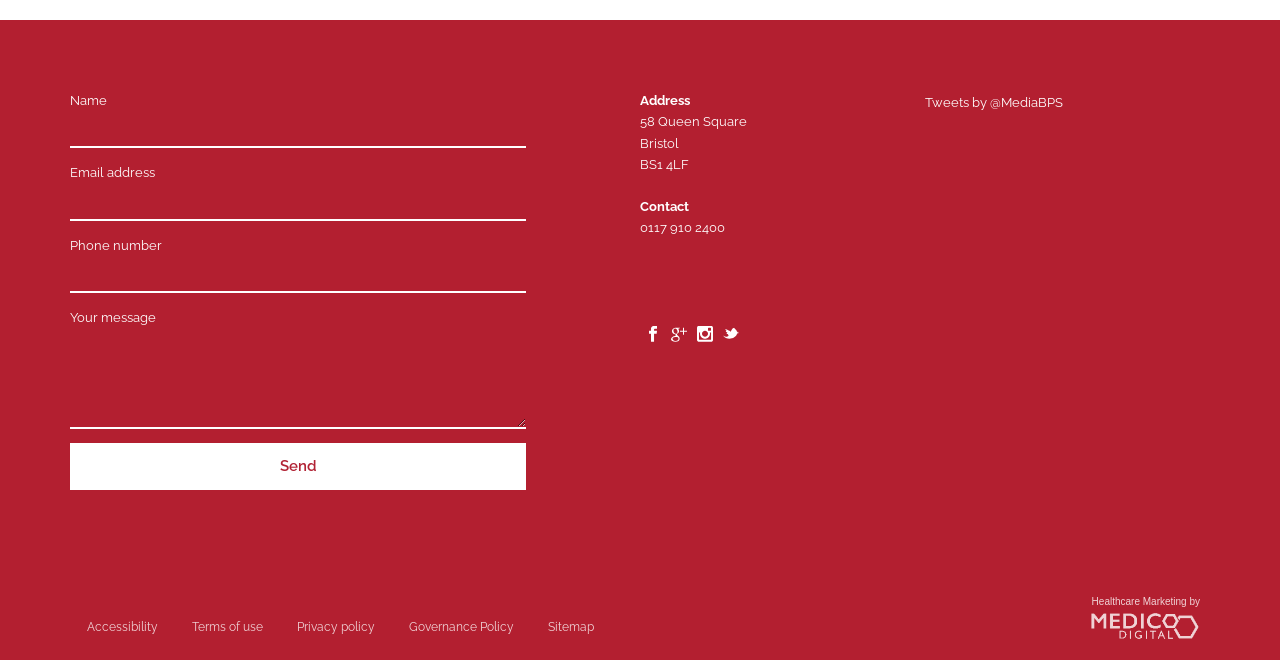Please identify the bounding box coordinates of the element I need to click to follow this instruction: "Click the facebook link".

[0.504, 0.493, 0.516, 0.521]